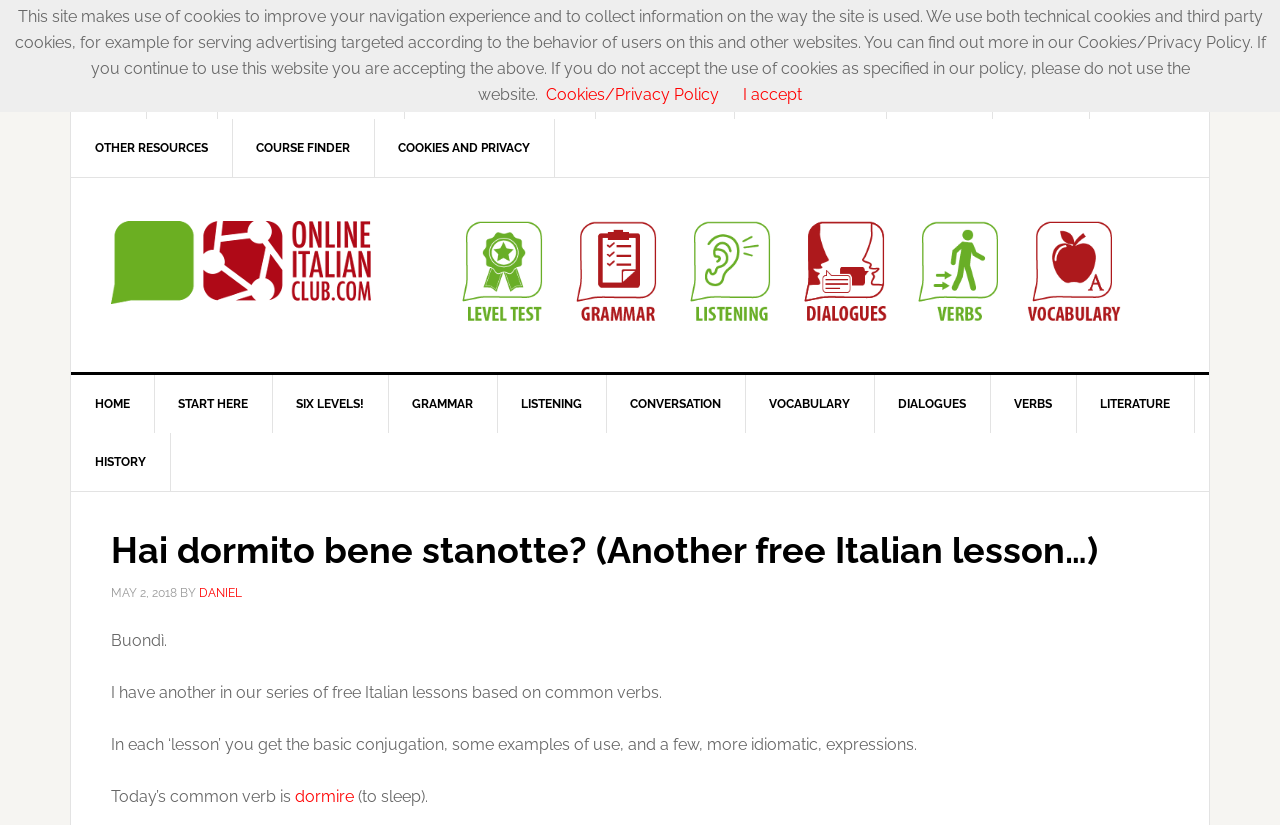Describe in detail what you see on the webpage.

This webpage is an Italian language learning resource, offering a free lesson on common verbs. At the top, there is a navigation bar with multiple links, including "JOIN", "FAQ", "HOW TO LEARN ITALIAN", and others. Below this, there is a prominent link to the "ONLINE ITALIAN CLUB" and four images, likely representing different aspects of the club.

The main content of the page is divided into sections. The first section has a heading "Hai dormito bene stanotte? (Another free Italian lesson…)" and displays the date "MAY 2, 2018" and the author "DANIEL". The text introduces the lesson, explaining that it will cover the conjugation, examples of use, and idiomatic expressions of a common Italian verb.

The main body of the lesson is presented in a clear and concise manner, with the verb "dormire" (to sleep) being the focus of this particular lesson. The text is accompanied by a link to the verb, allowing users to access more information.

At the bottom of the page, there is a notice about the use of cookies on the website, with links to the "Cookies/Privacy Policy" and an "I accept" button.